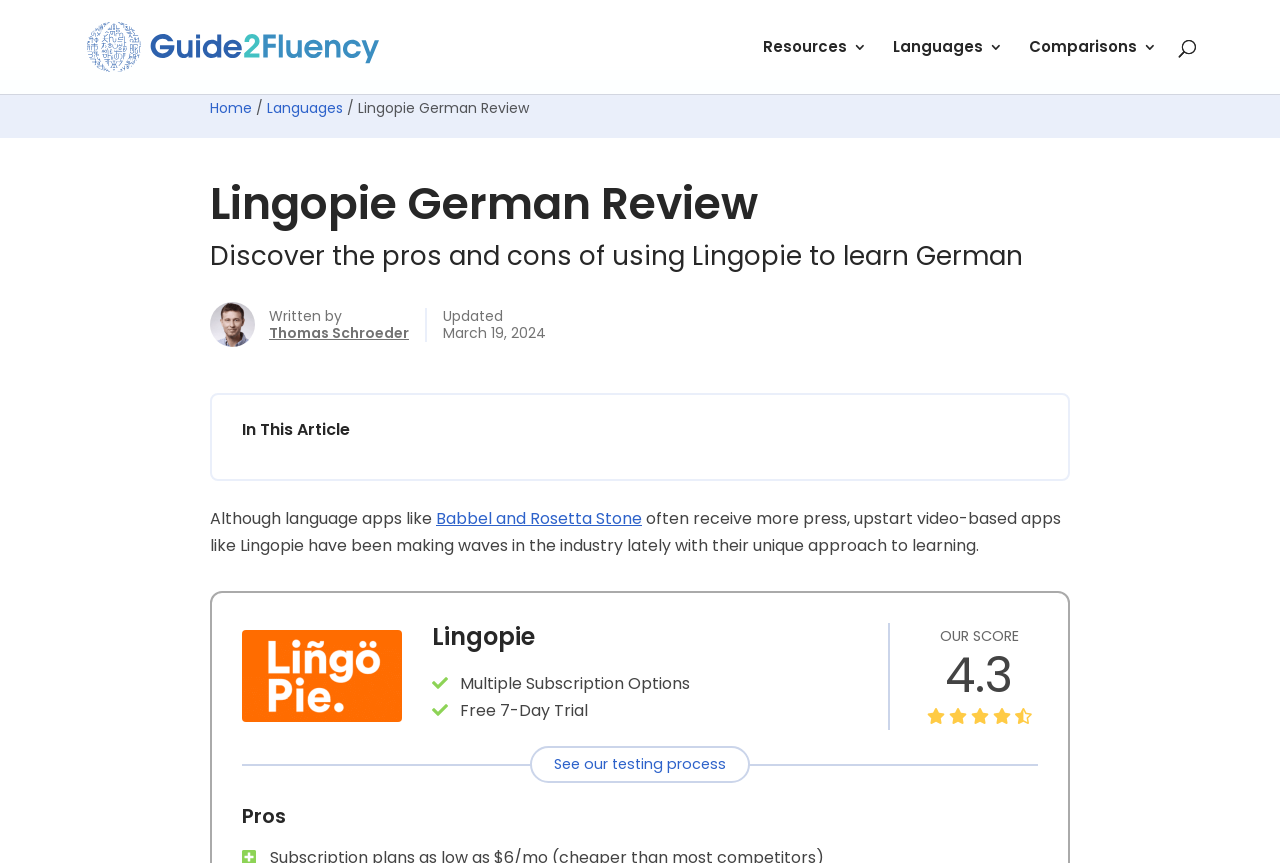Find the bounding box coordinates for the area you need to click to carry out the instruction: "Click on the Guide2Fluency link". The coordinates should be four float numbers between 0 and 1, indicated as [left, top, right, bottom].

[0.068, 0.04, 0.329, 0.067]